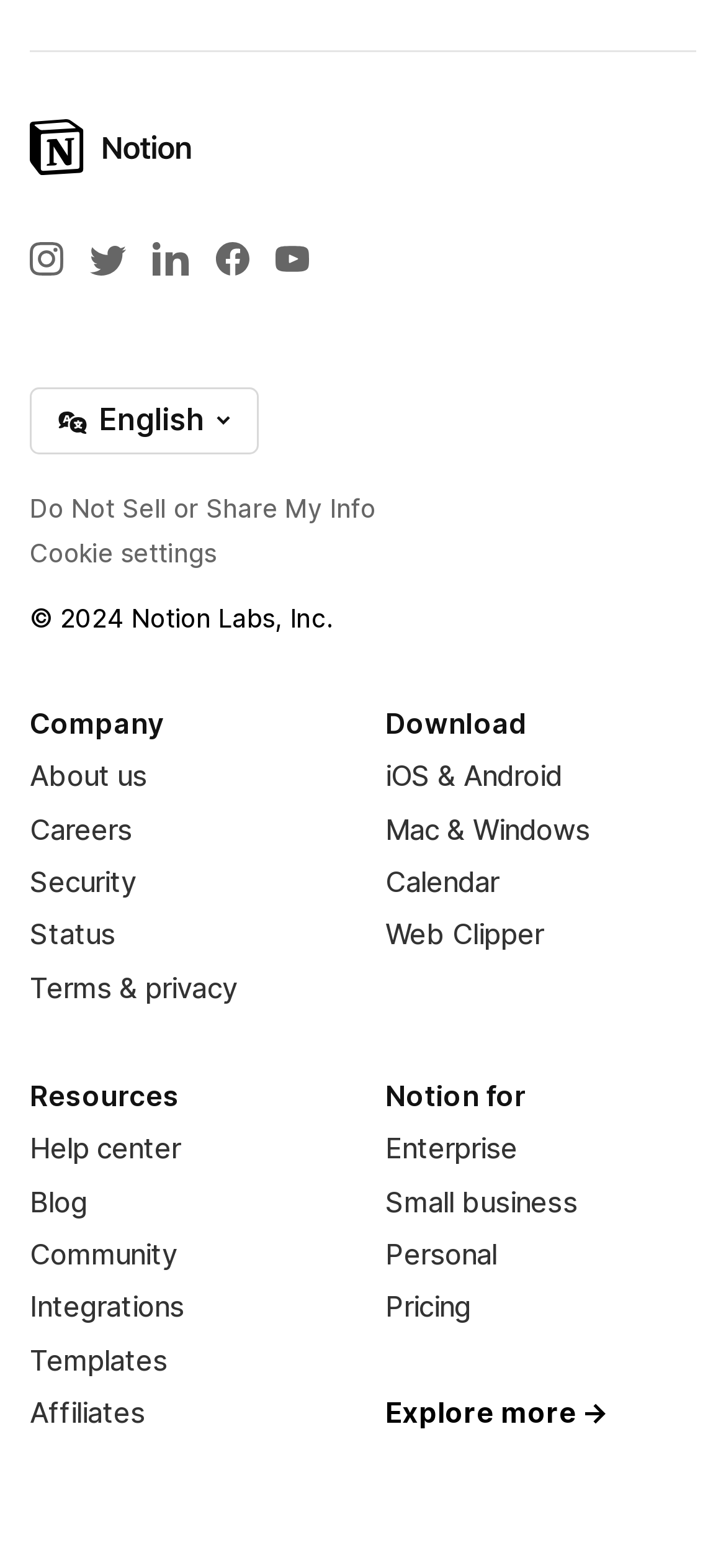Find the bounding box coordinates of the clickable area that will achieve the following instruction: "view 10 Mind Blowing Facts About Solar Energy".

None